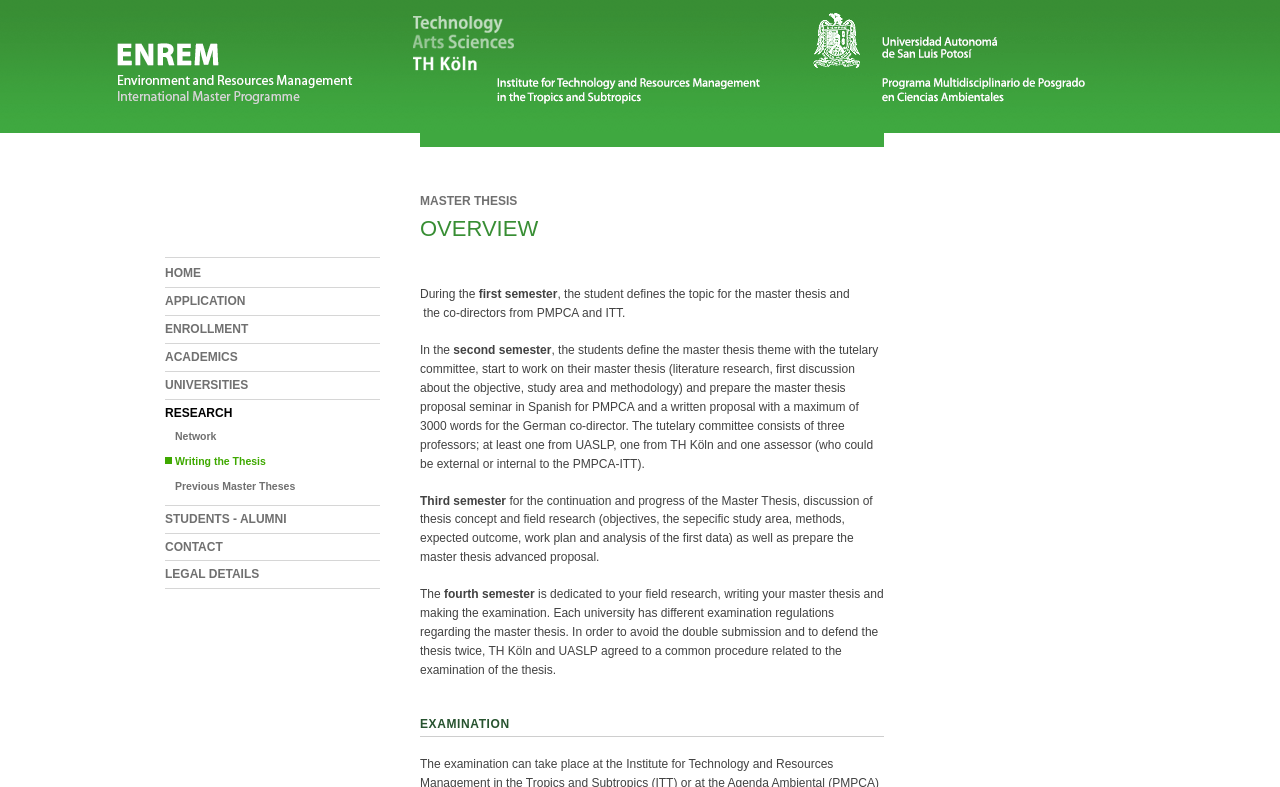Based on the image, provide a detailed response to the question:
What is the purpose of the tutelary committee?

The tutelary committee, consisting of three professors, is responsible for defining the master thesis theme with the student, and also includes other tasks such as discussing the thesis concept and field research.